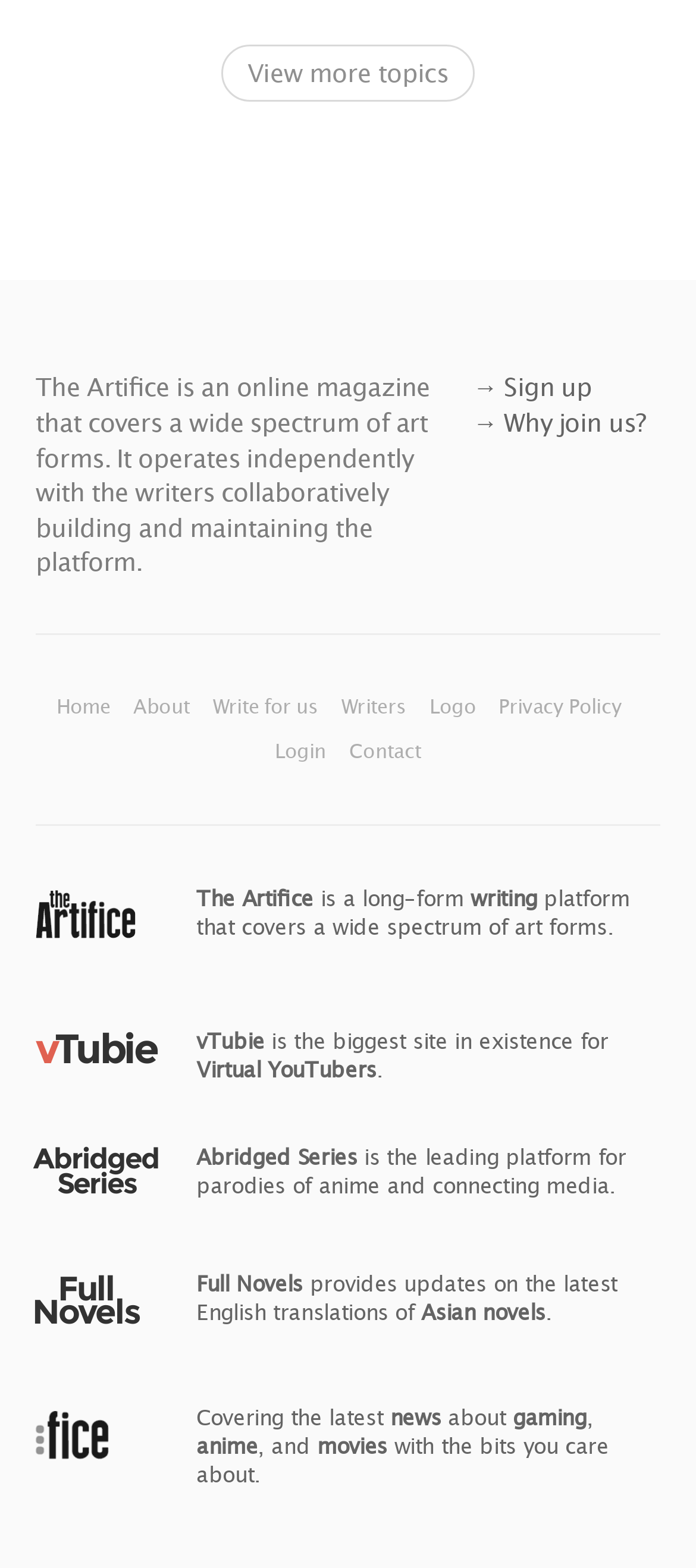What is the name of this online magazine?
Answer with a single word or phrase, using the screenshot for reference.

The Artifice